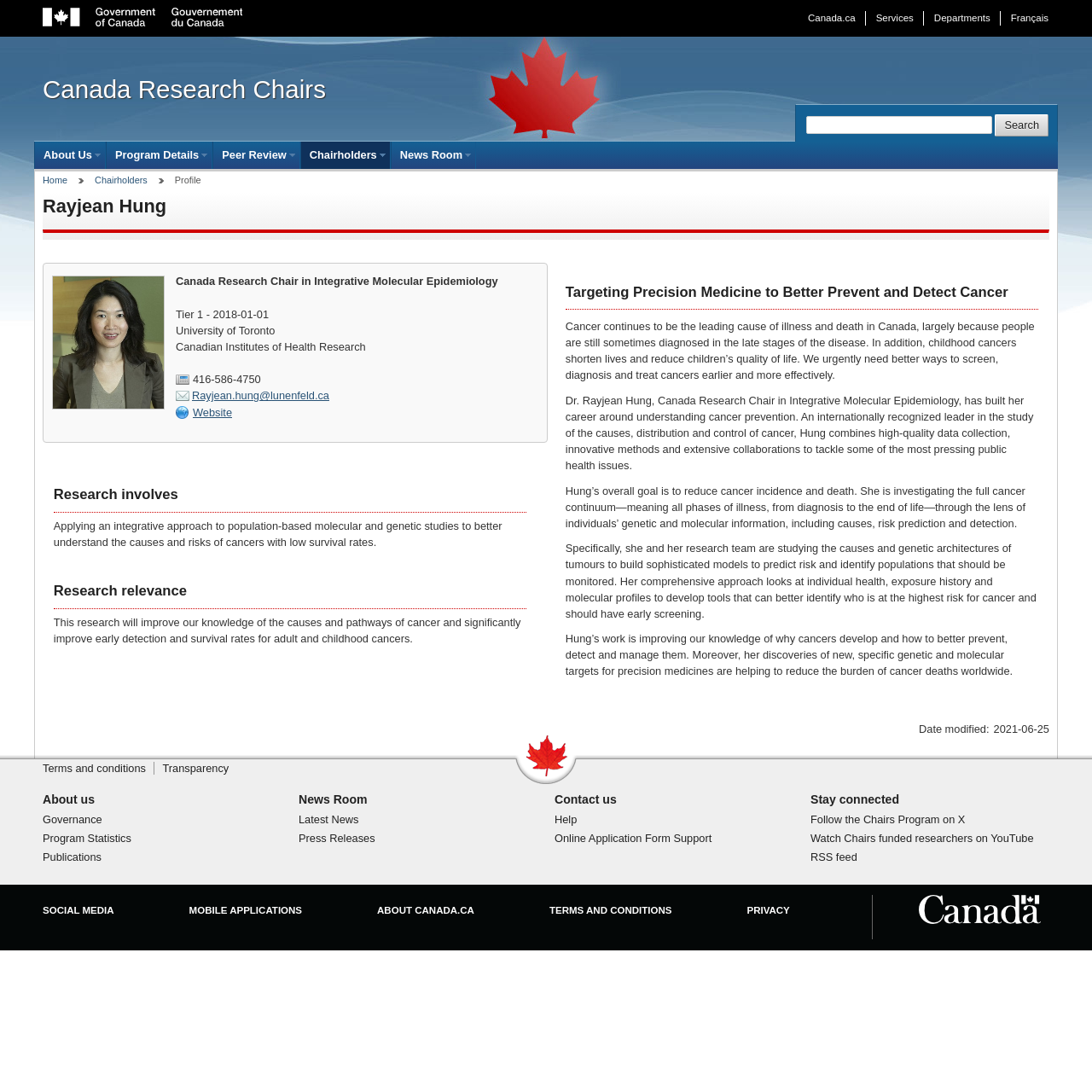Using details from the image, please answer the following question comprehensively:
What is the research focus of Rayjean Hung?

I found the answer by looking at the static text element with the text 'Canada Research Chair in Integrative Molecular Epidemiology' which is located below the heading element with the text 'Rayjean Hung'.